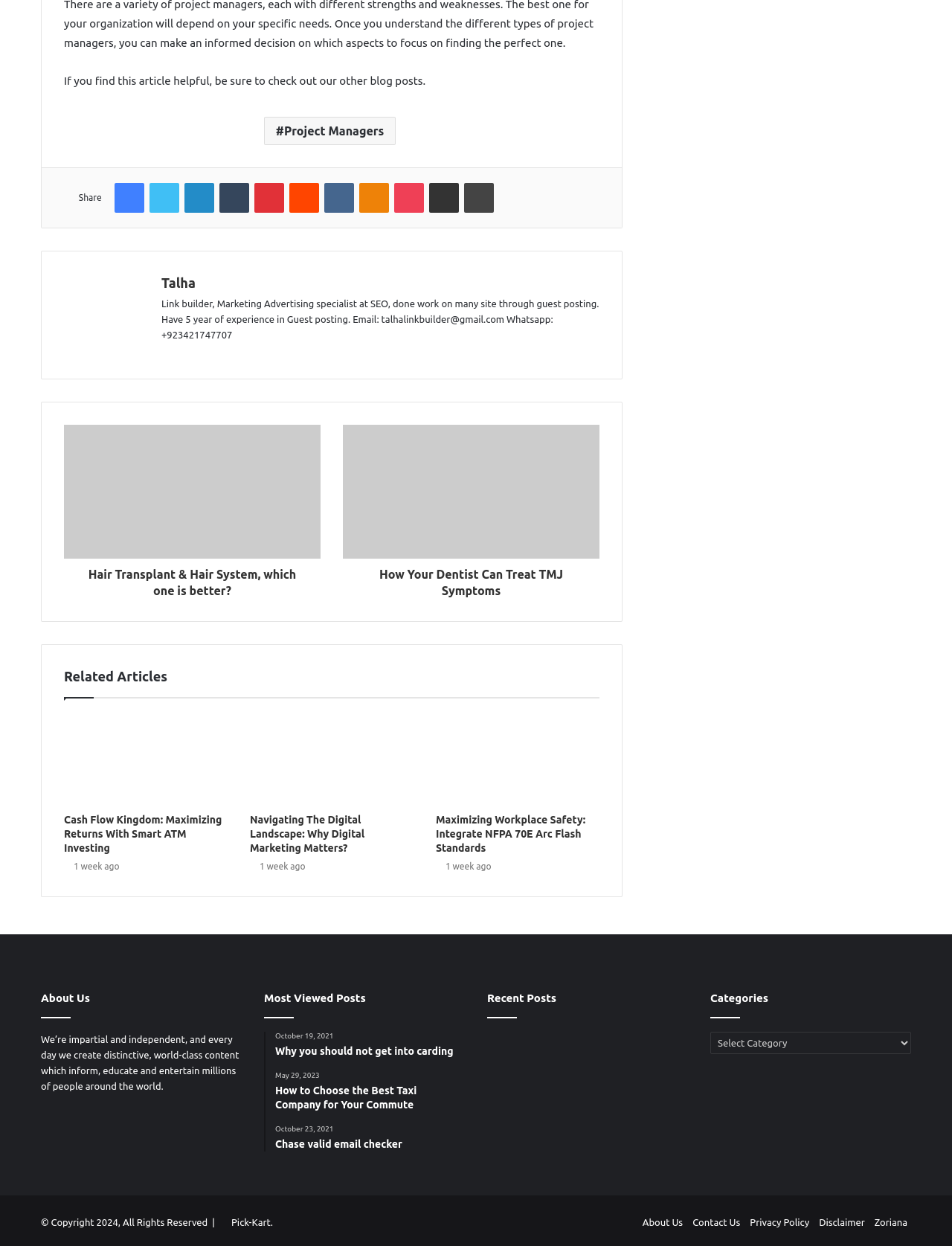Please determine the bounding box coordinates for the element that should be clicked to follow these instructions: "Learn more about the website".

[0.043, 0.83, 0.251, 0.876]